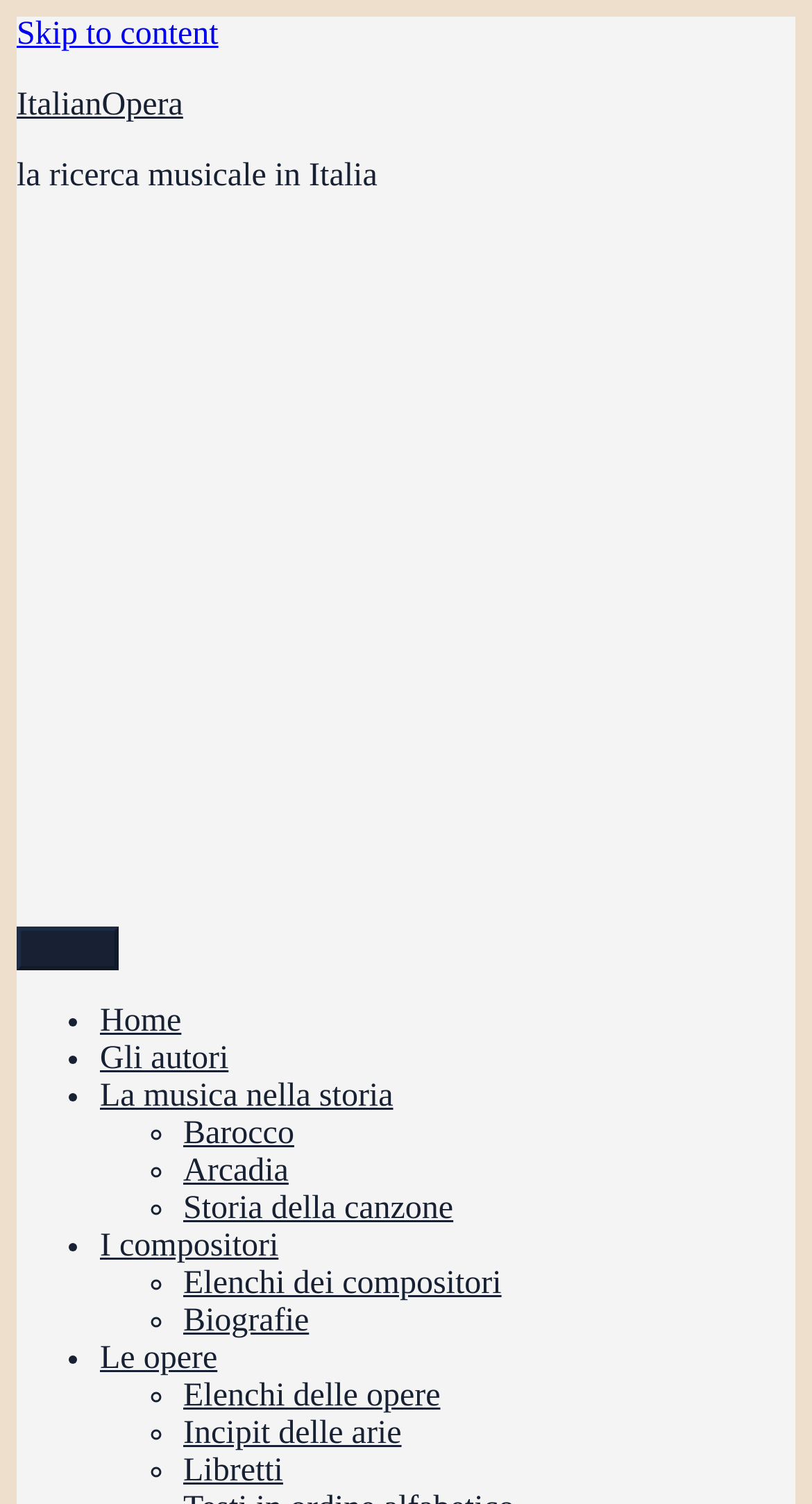Identify the bounding box coordinates for the element you need to click to achieve the following task: "Go to Home". The coordinates must be four float values ranging from 0 to 1, formatted as [left, top, right, bottom].

[0.123, 0.667, 0.223, 0.691]